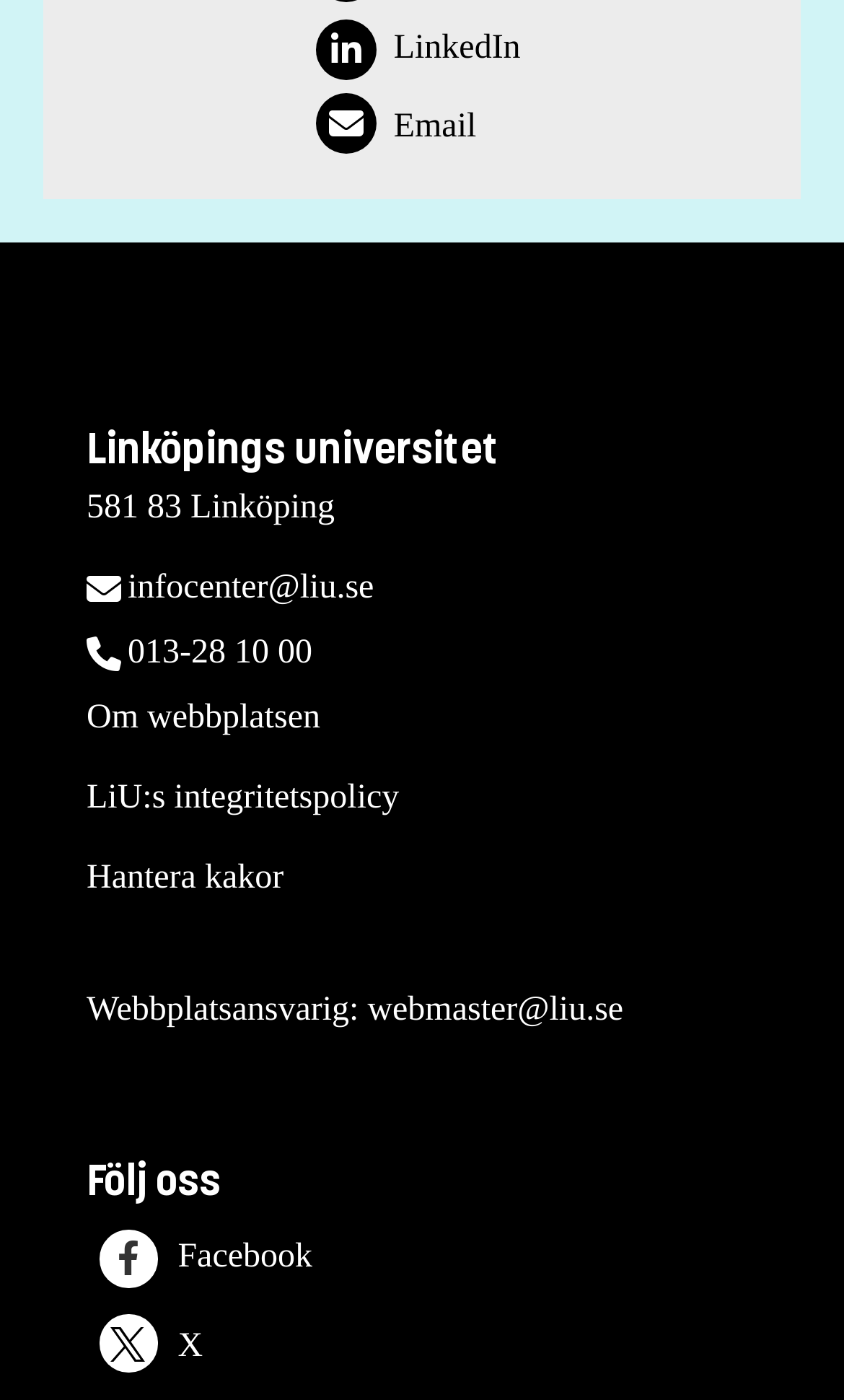How many links are there in the footer section?
Kindly offer a detailed explanation using the data available in the image.

I found the links in the footer section by looking at the links on the webpage. There are five links in the footer section, including 'Om webbplatsen', 'LiU:s integritetspolicy', 'Hantera kakor', 'Webbplatsansvarig:', and 'Följ oss'.